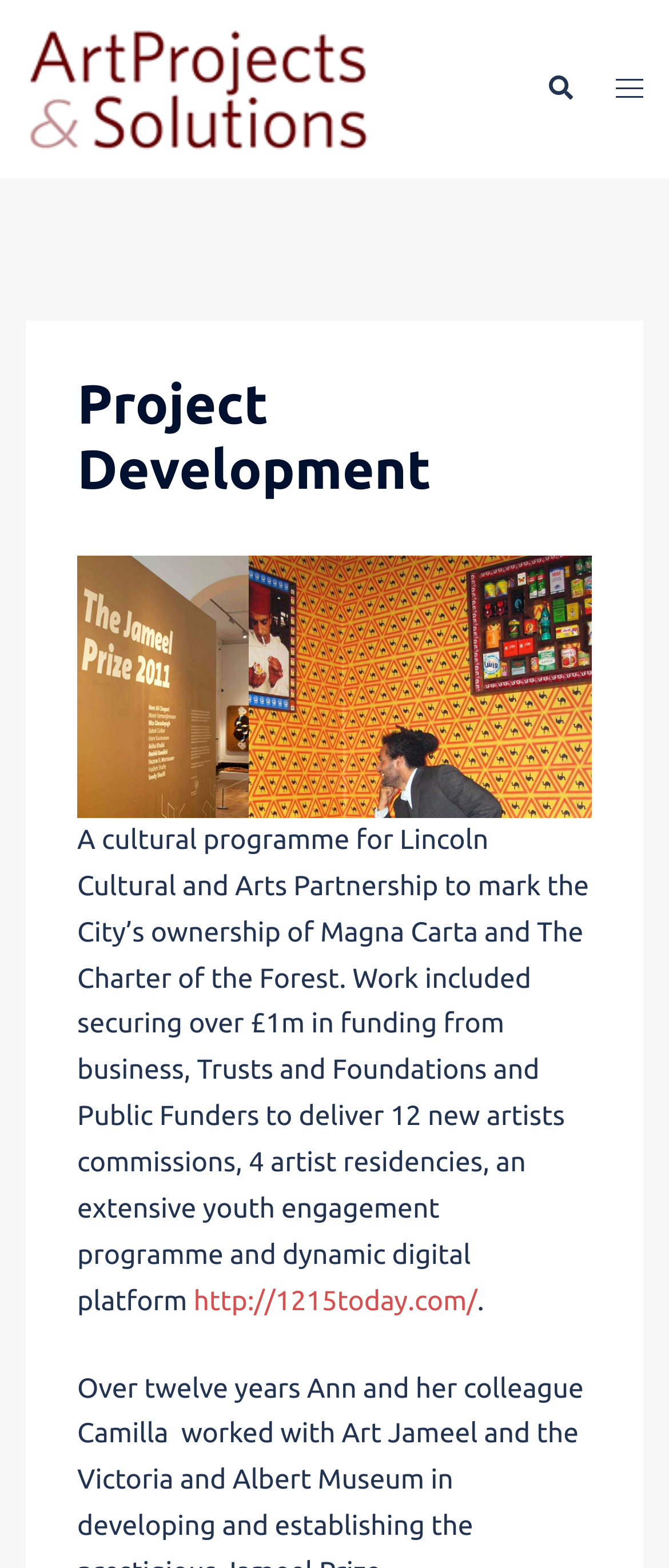Using the element description: "title="Art Projects and Solutions"", determine the bounding box coordinates for the specified UI element. The coordinates should be four float numbers between 0 and 1, [left, top, right, bottom].

[0.038, 0.046, 0.551, 0.066]